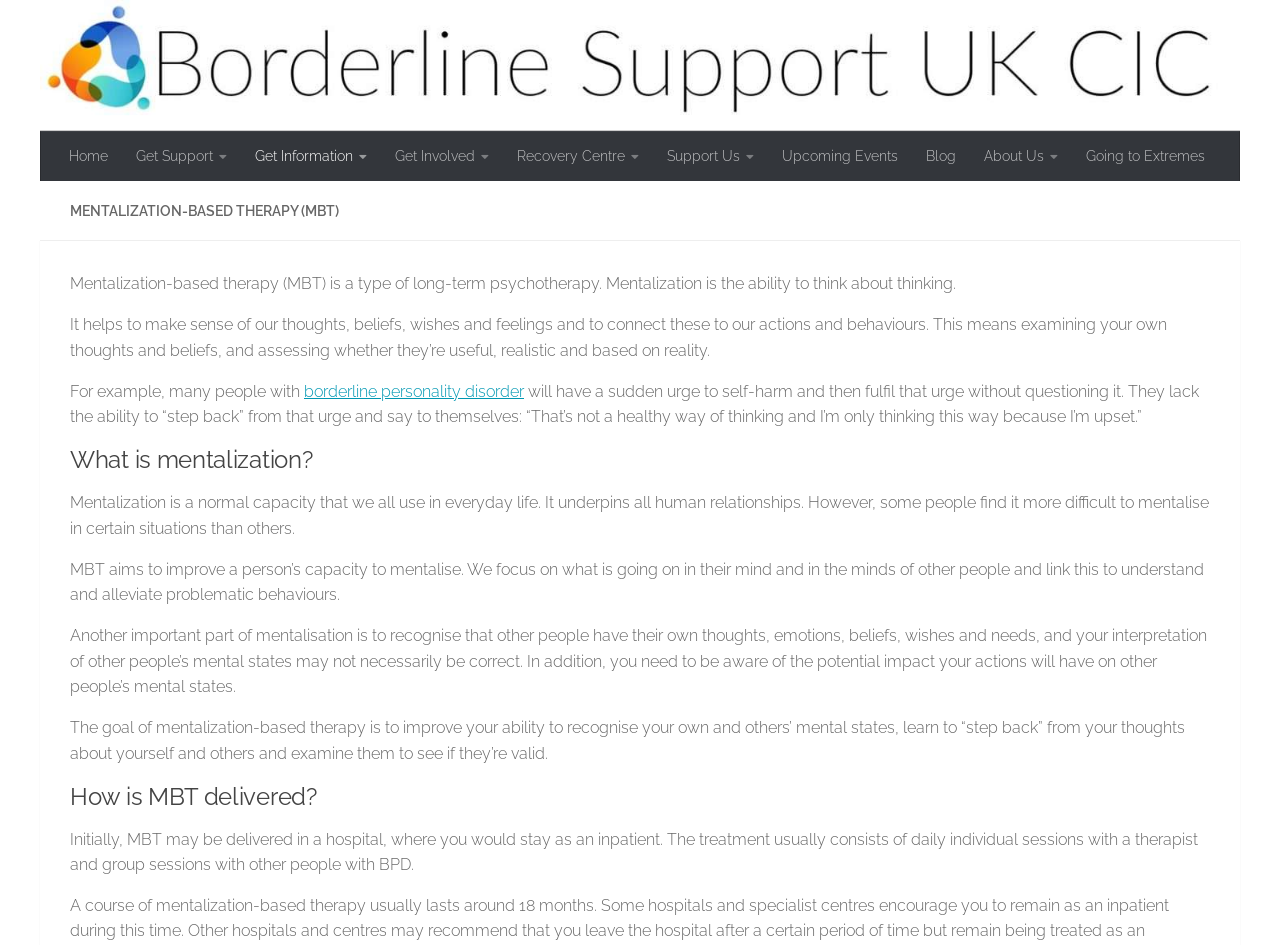Identify the bounding box coordinates necessary to click and complete the given instruction: "Click on the 'Get Support' link".

[0.095, 0.139, 0.188, 0.192]